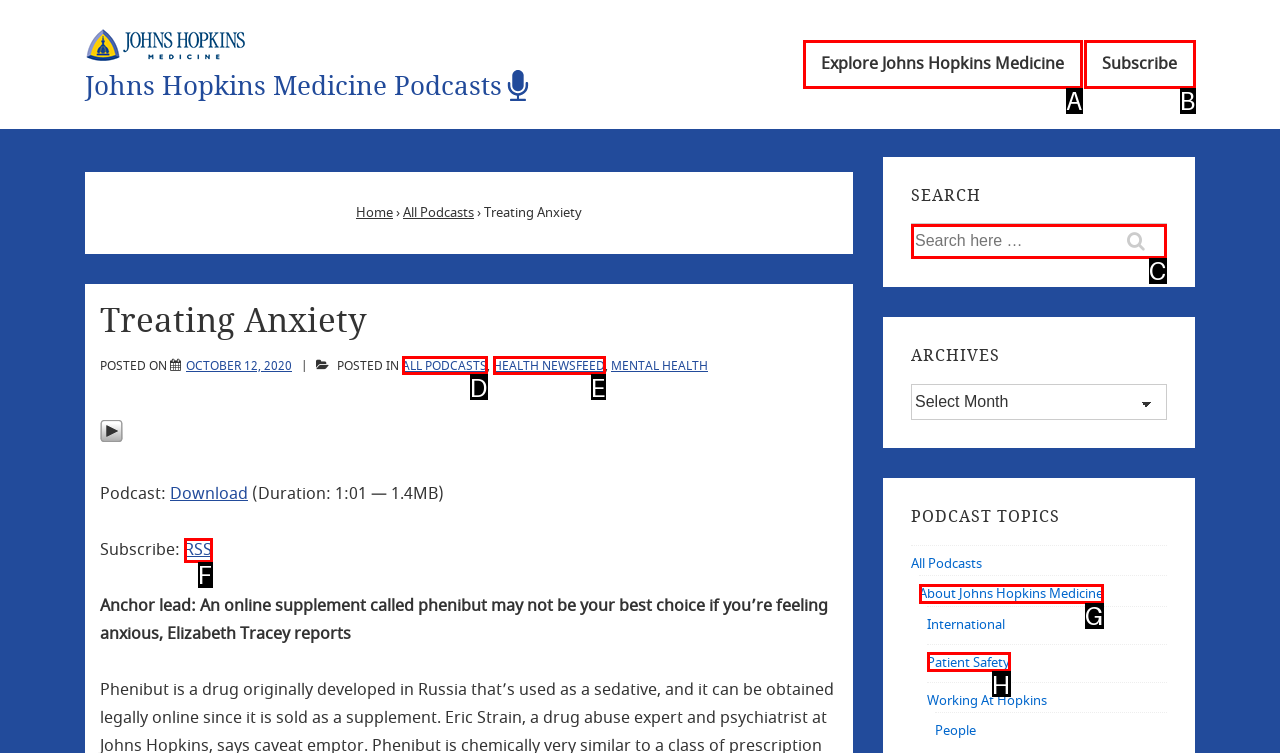From the given options, choose the one to complete the task: Search for a podcast
Indicate the letter of the correct option.

C